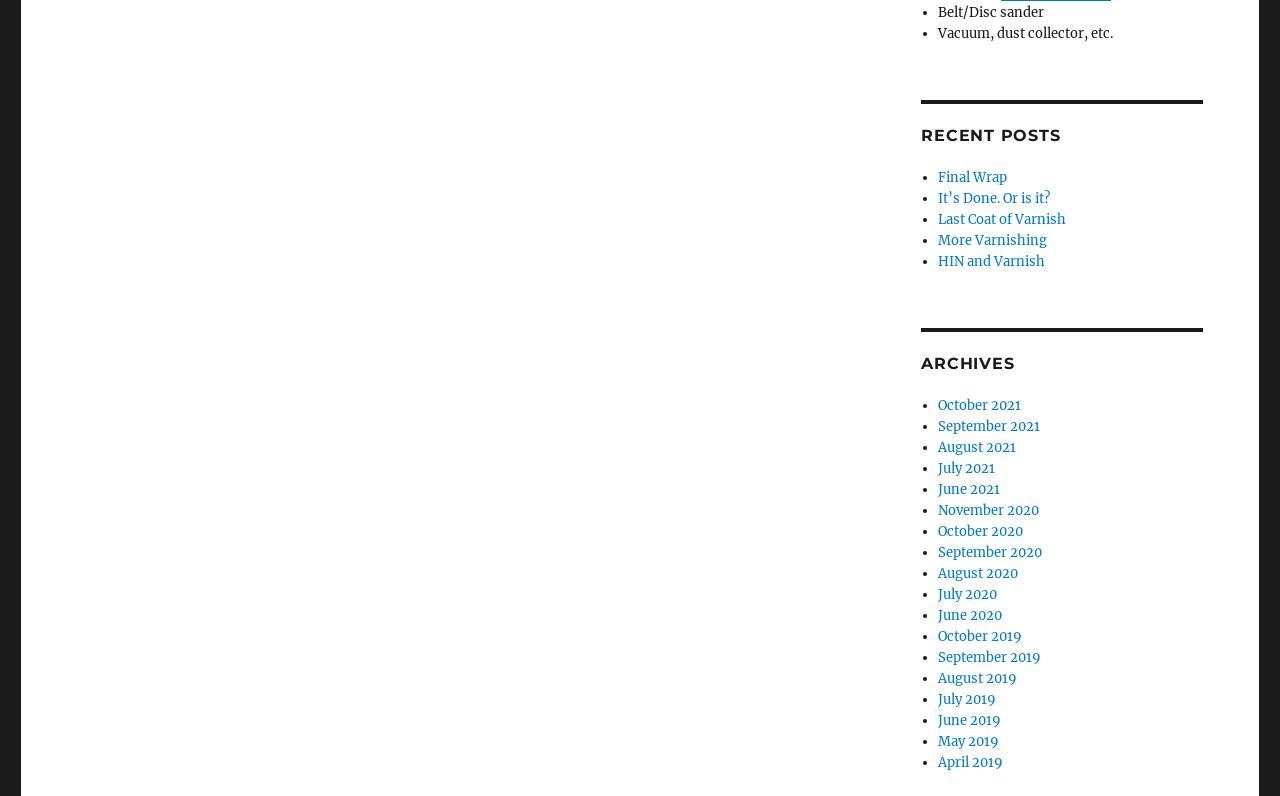What is the category of 'Belt/Disc sander'?
Please look at the screenshot and answer using one word or phrase.

Tool